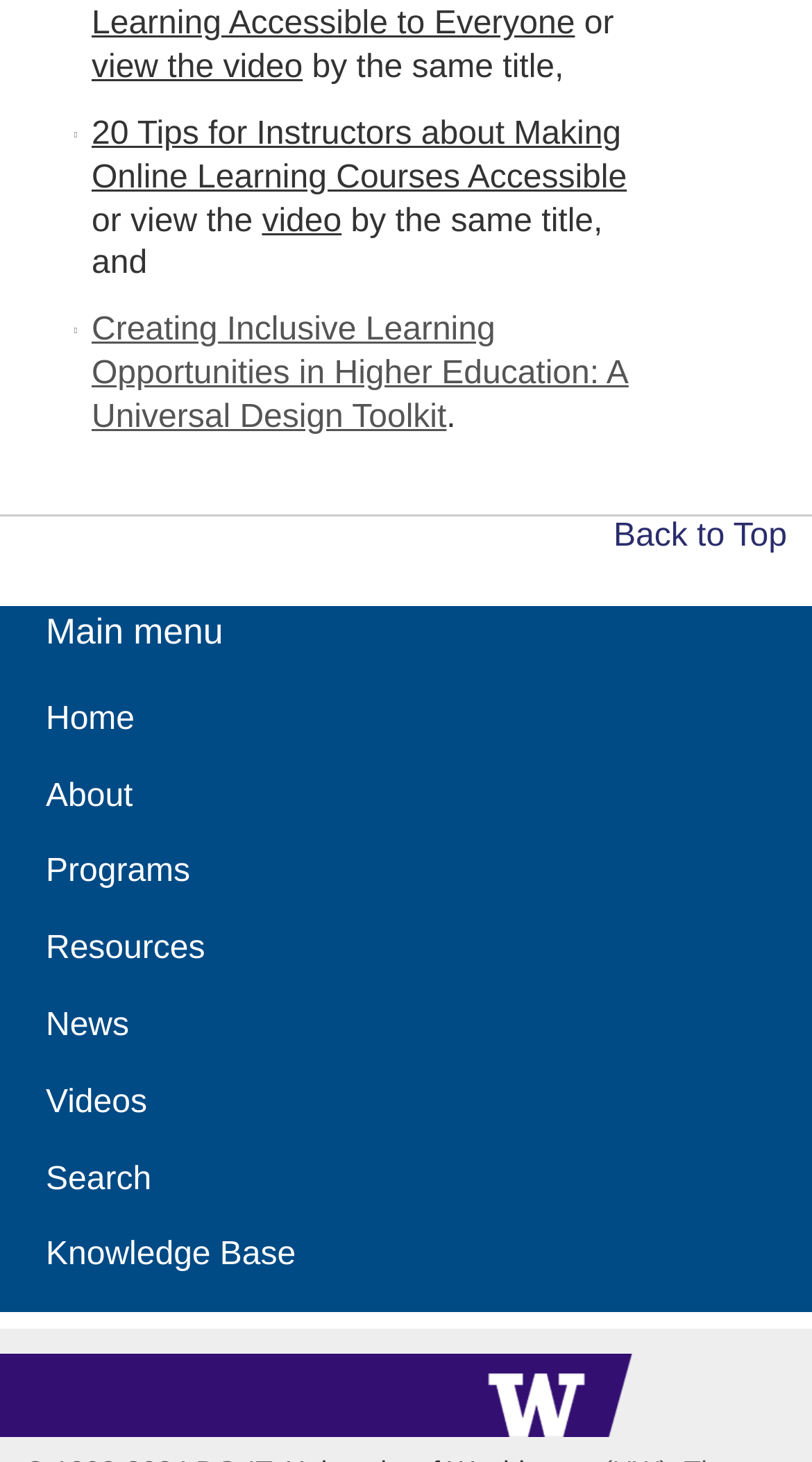How many static text elements are above the main menu?
Use the screenshot to answer the question with a single word or phrase.

5